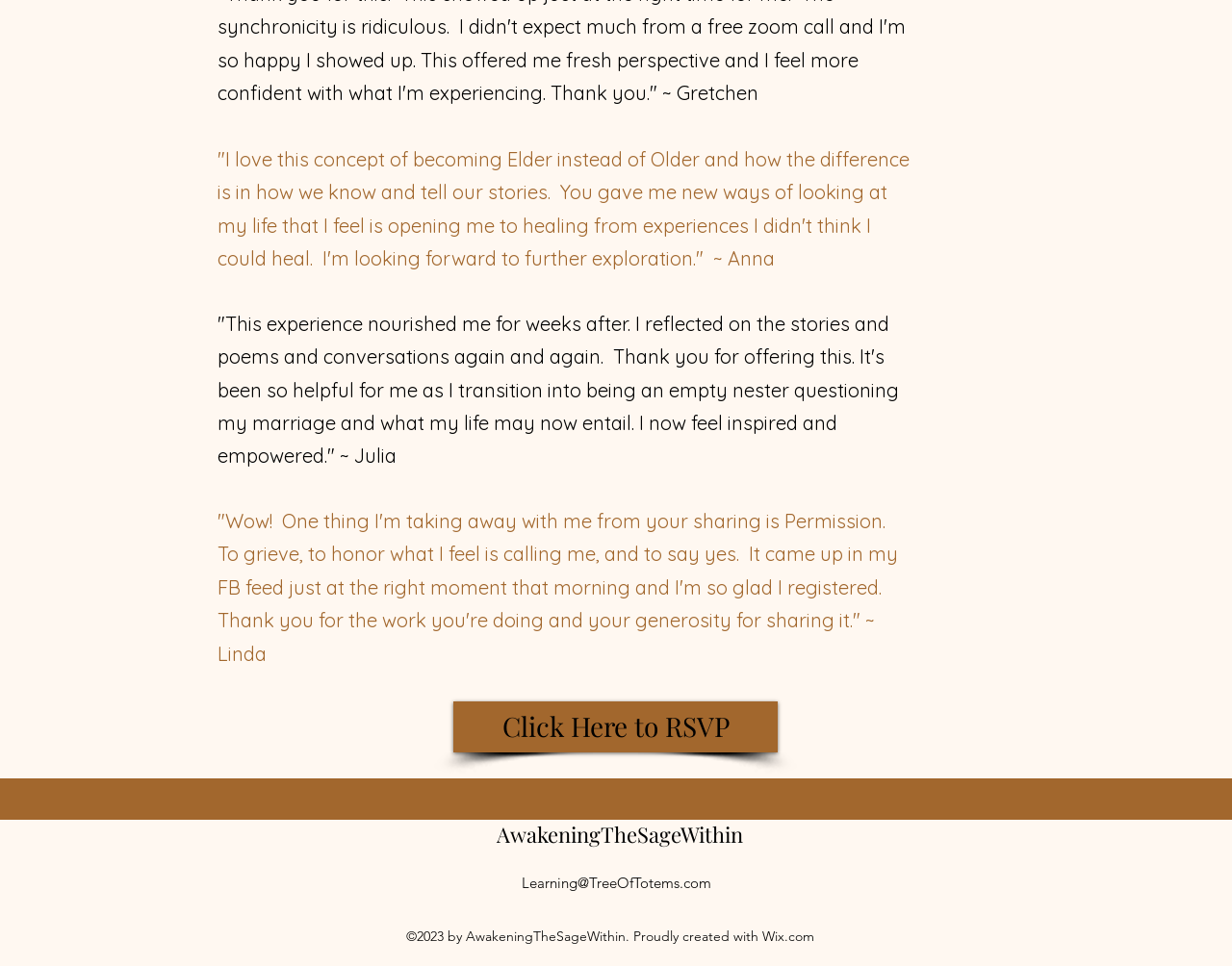Who is the creator of the website?
Please provide a single word or phrase answer based on the image.

Not specified